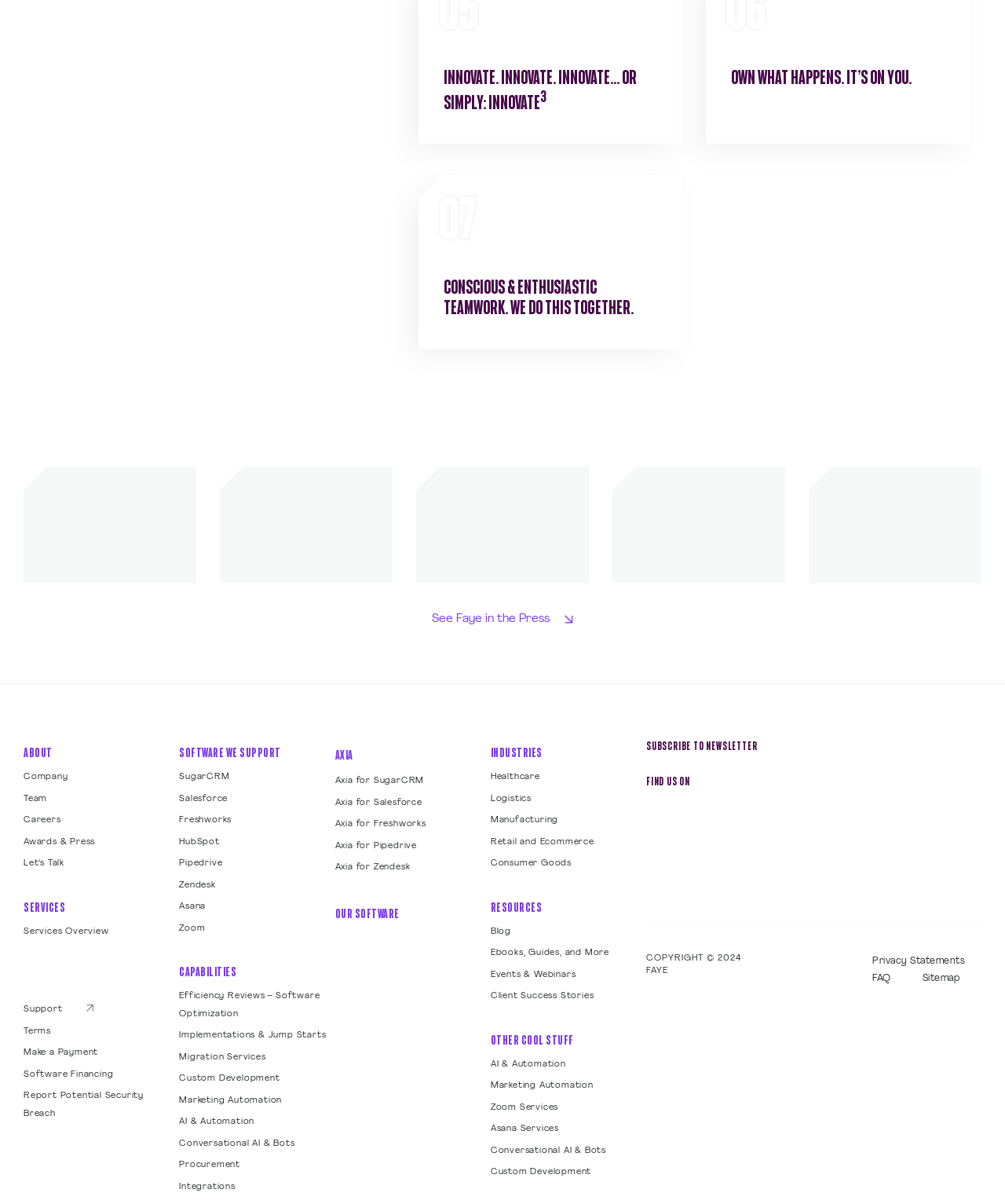What is the purpose of the 'Axia' section?
Based on the screenshot, provide a one-word or short-phrase response.

Software overview